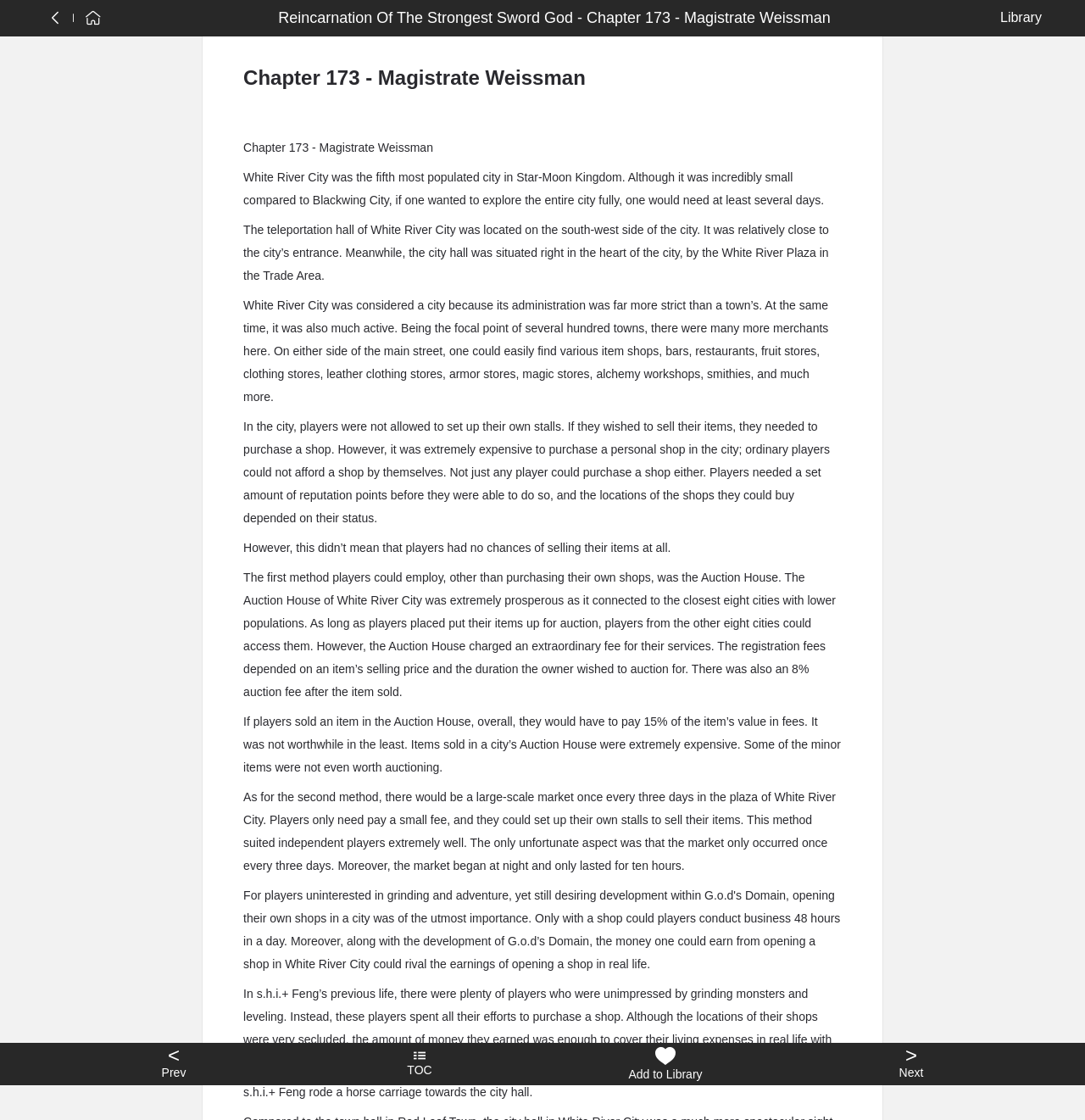Write an exhaustive caption that covers the webpage's main aspects.

This webpage appears to be a chapter from a novel, specifically Chapter 173 of "Reincarnation Of The Strongest Sword God". The page has a title at the top, "Chapter 173 - Magistrate Weissman", which is also a heading. Below the title, there are several paragraphs of text that describe the story, including descriptions of White River City, its administration, and the activities of players in the city.

At the top left of the page, there are three links: two empty links and a link to "Library". On the top right, there is a link to the previous chapter ("< Prev") and a link to the table of contents ("TOC"), accompanied by a small image. Next to these links, there are two more links: "Add to Library" with another small image, and a link to the next chapter ("> Next").

The majority of the page is taken up by the text of the chapter, which is divided into several paragraphs. The text describes the city of White River City, its layout, and the activities of players, including buying and selling items, using the Auction House, and participating in a market that takes place every three days. The story also follows the character s.h.i.+ Feng as he rides a horse carriage towards the city hall.